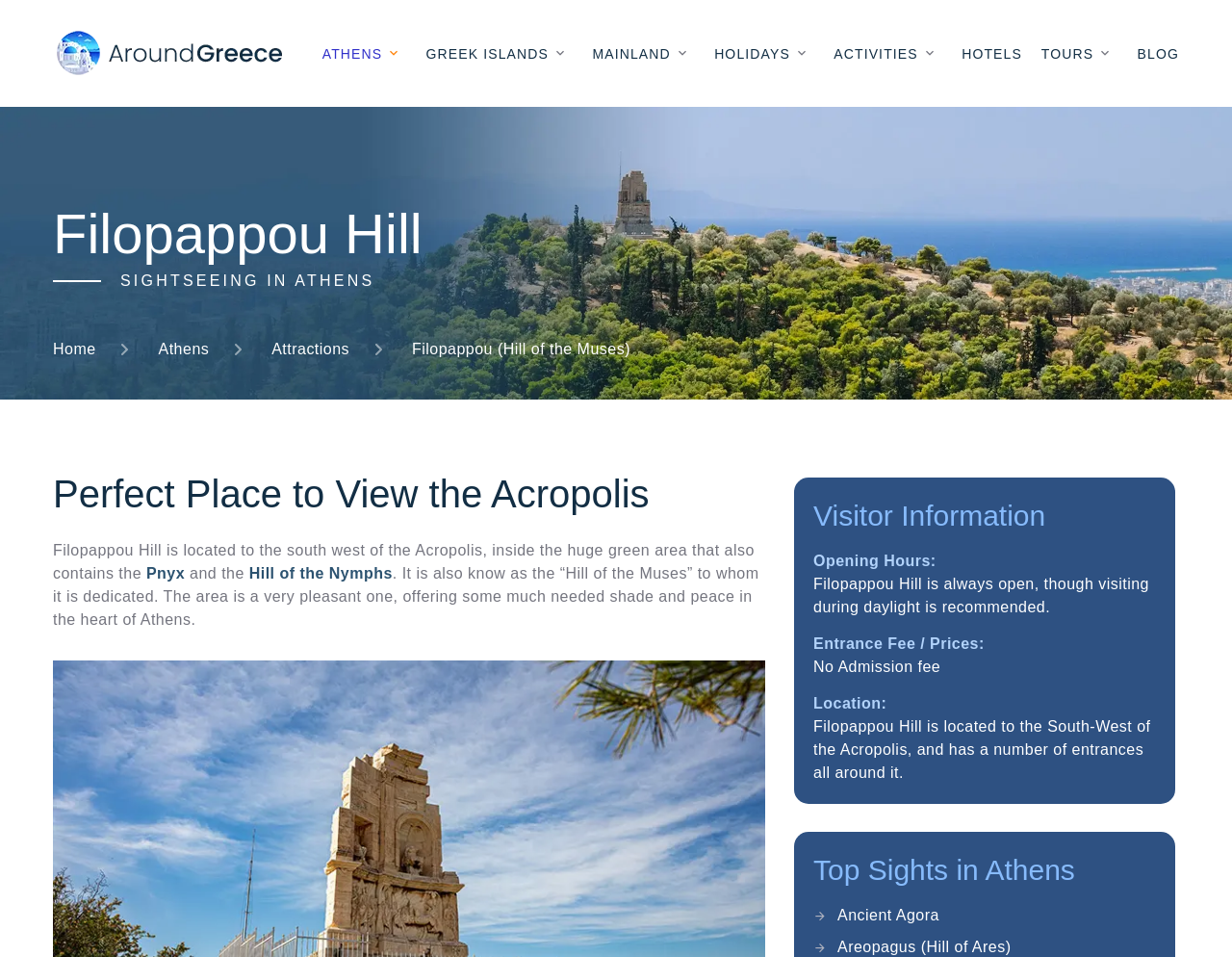Kindly determine the bounding box coordinates for the clickable area to achieve the given instruction: "Check Top Sights in Athens".

[0.66, 0.889, 0.938, 0.93]